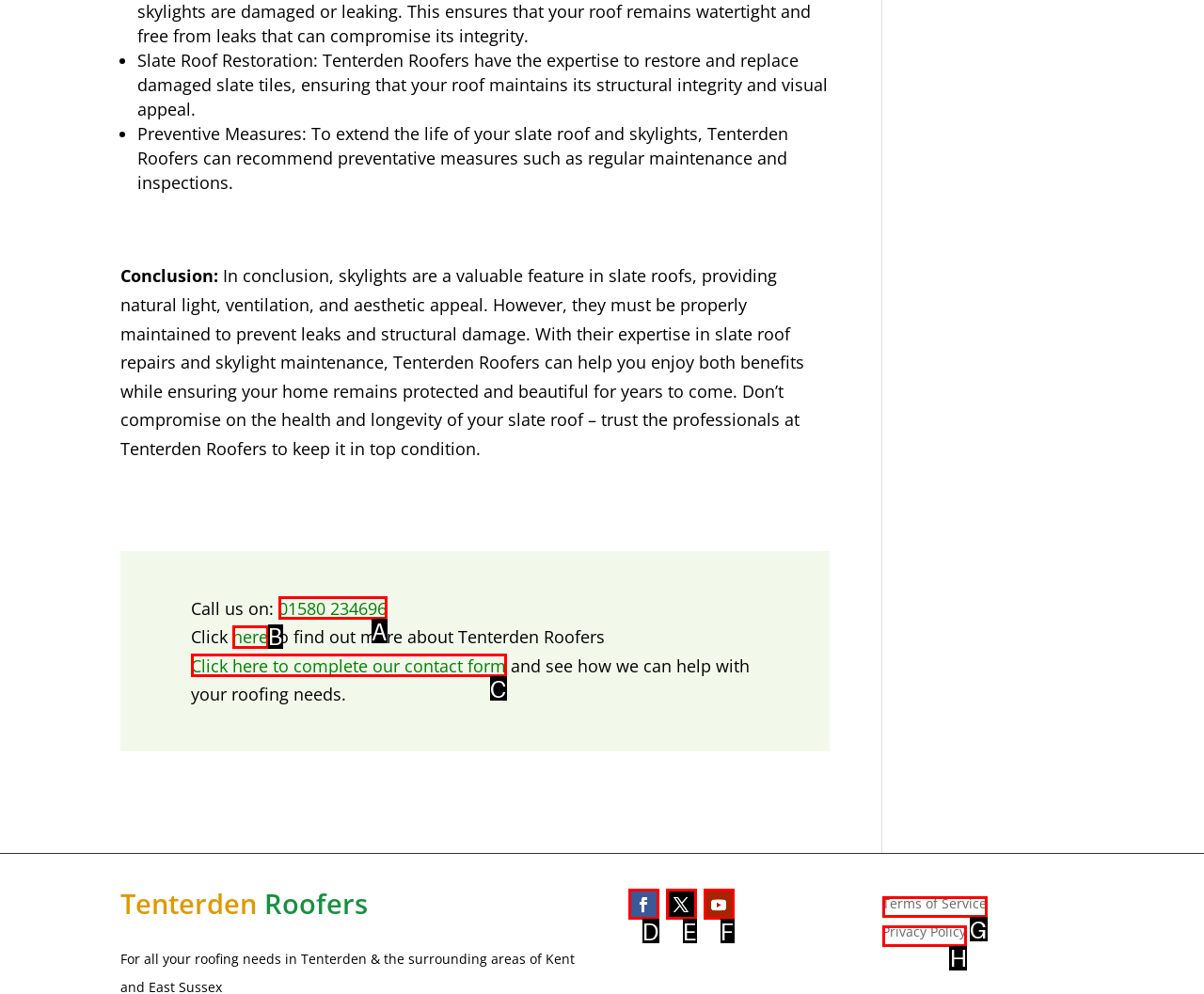What is the letter of the UI element you should click to Search for a keyword? Provide the letter directly.

None